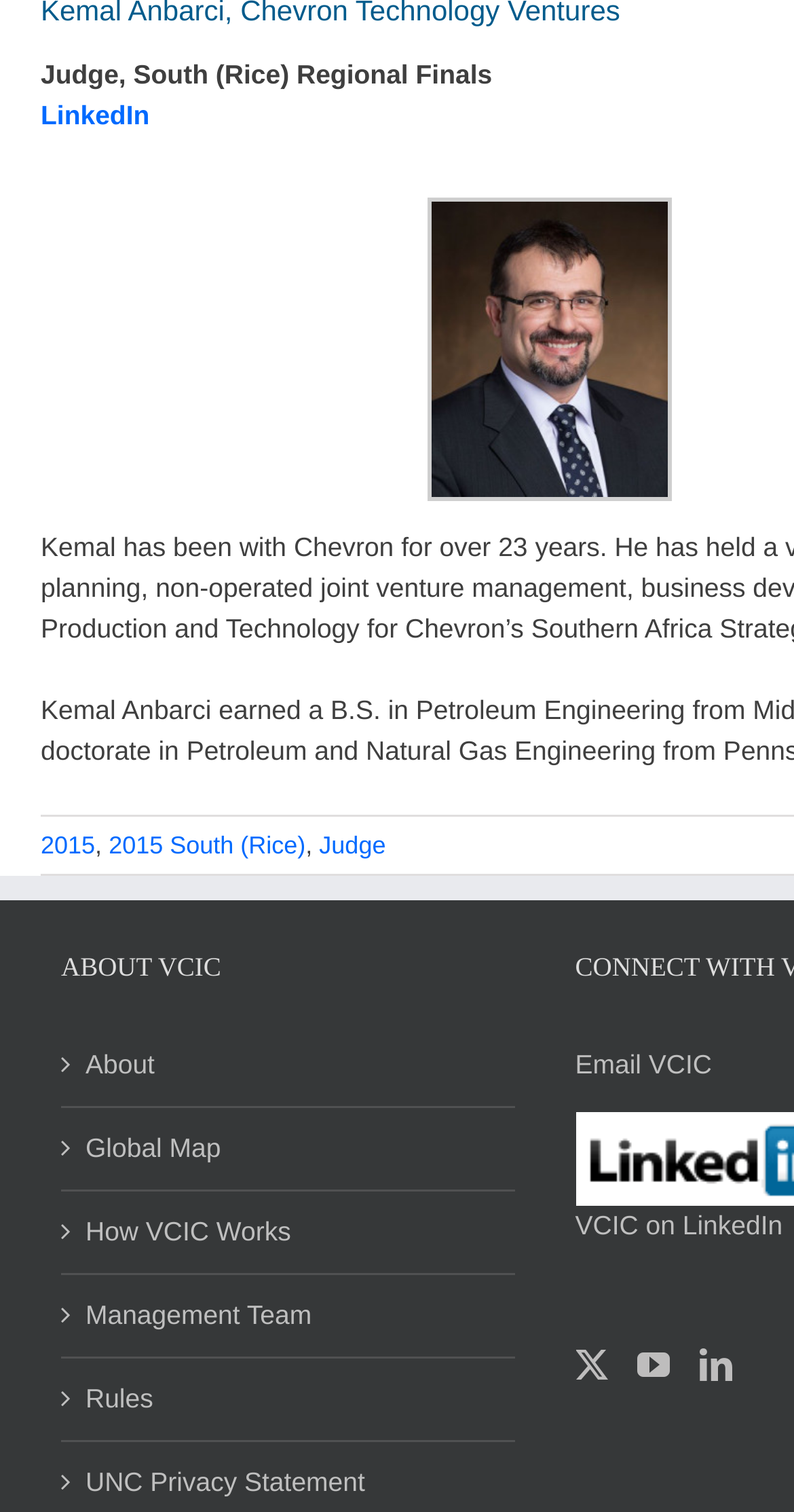Using the webpage screenshot, locate the HTML element that fits the following description and provide its bounding box: "2015 South (Rice)".

[0.137, 0.549, 0.385, 0.568]